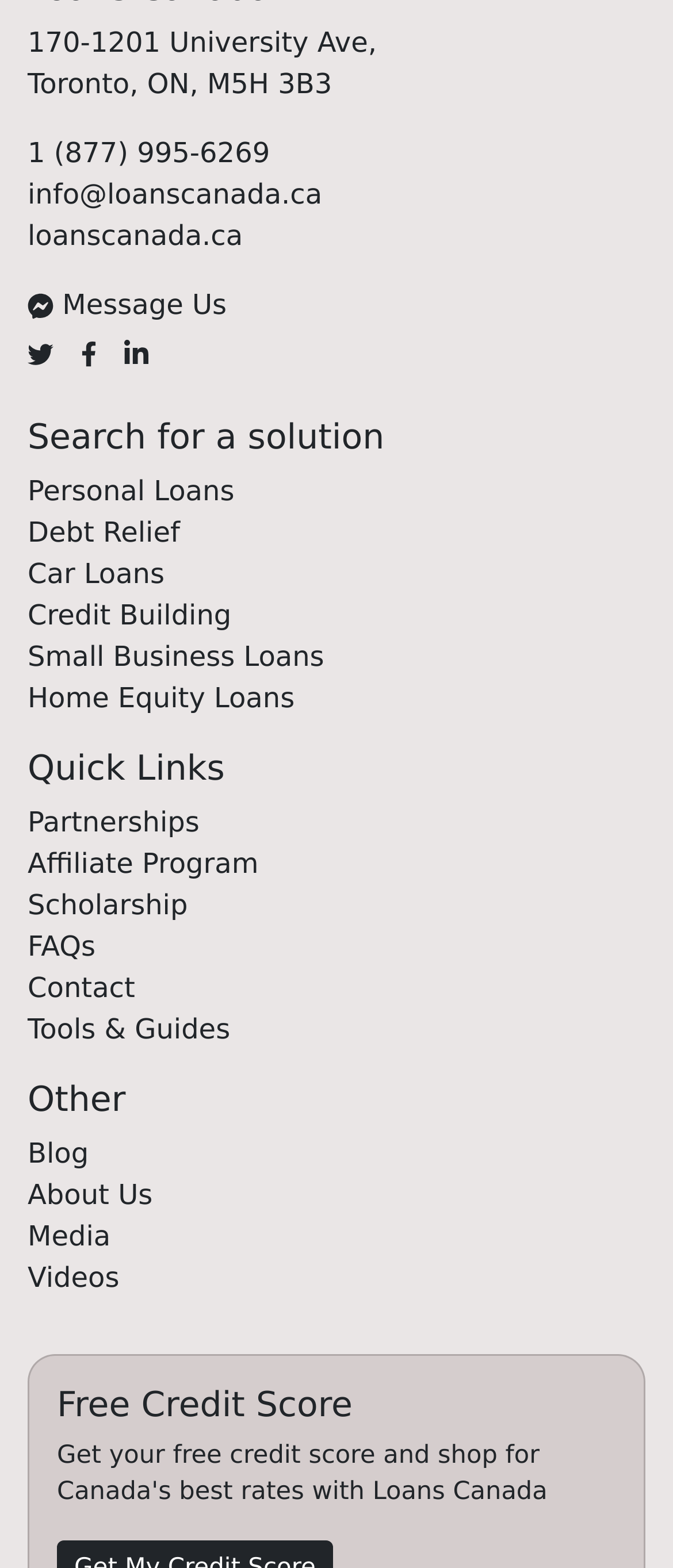Please find the bounding box for the UI element described by: "Message Us".

[0.041, 0.184, 0.337, 0.204]